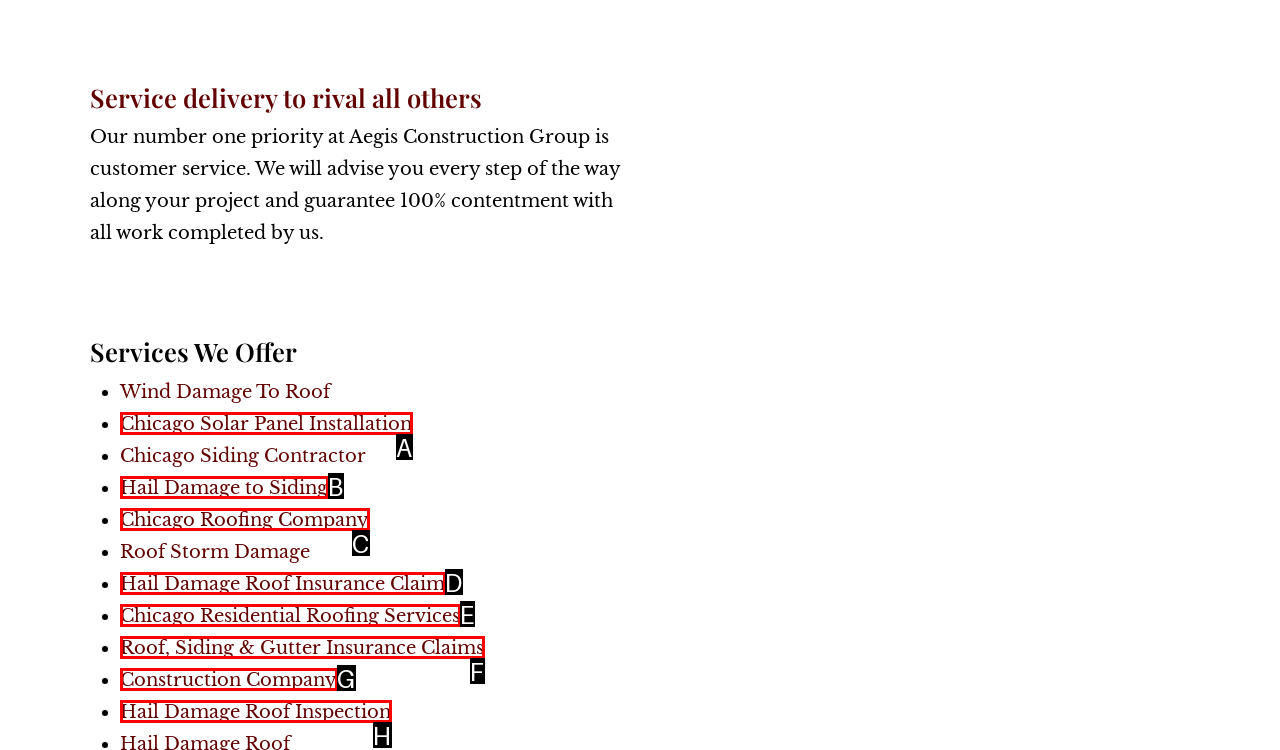Select the HTML element that needs to be clicked to carry out the task: Explore Chicago Solar Panel Installation
Provide the letter of the correct option.

A